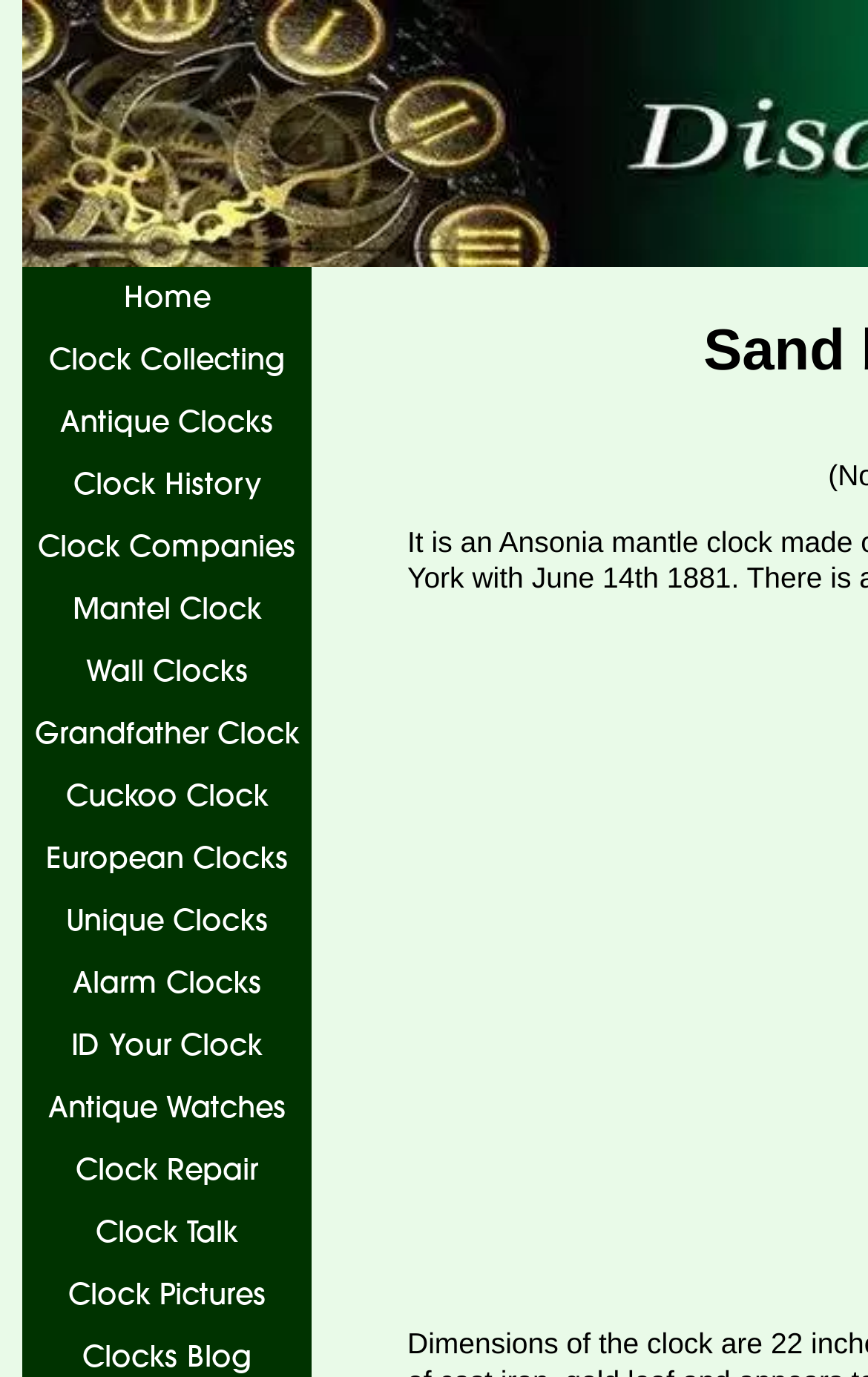Is there a section for clock repair?
Answer briefly with a single word or phrase based on the image.

Yes